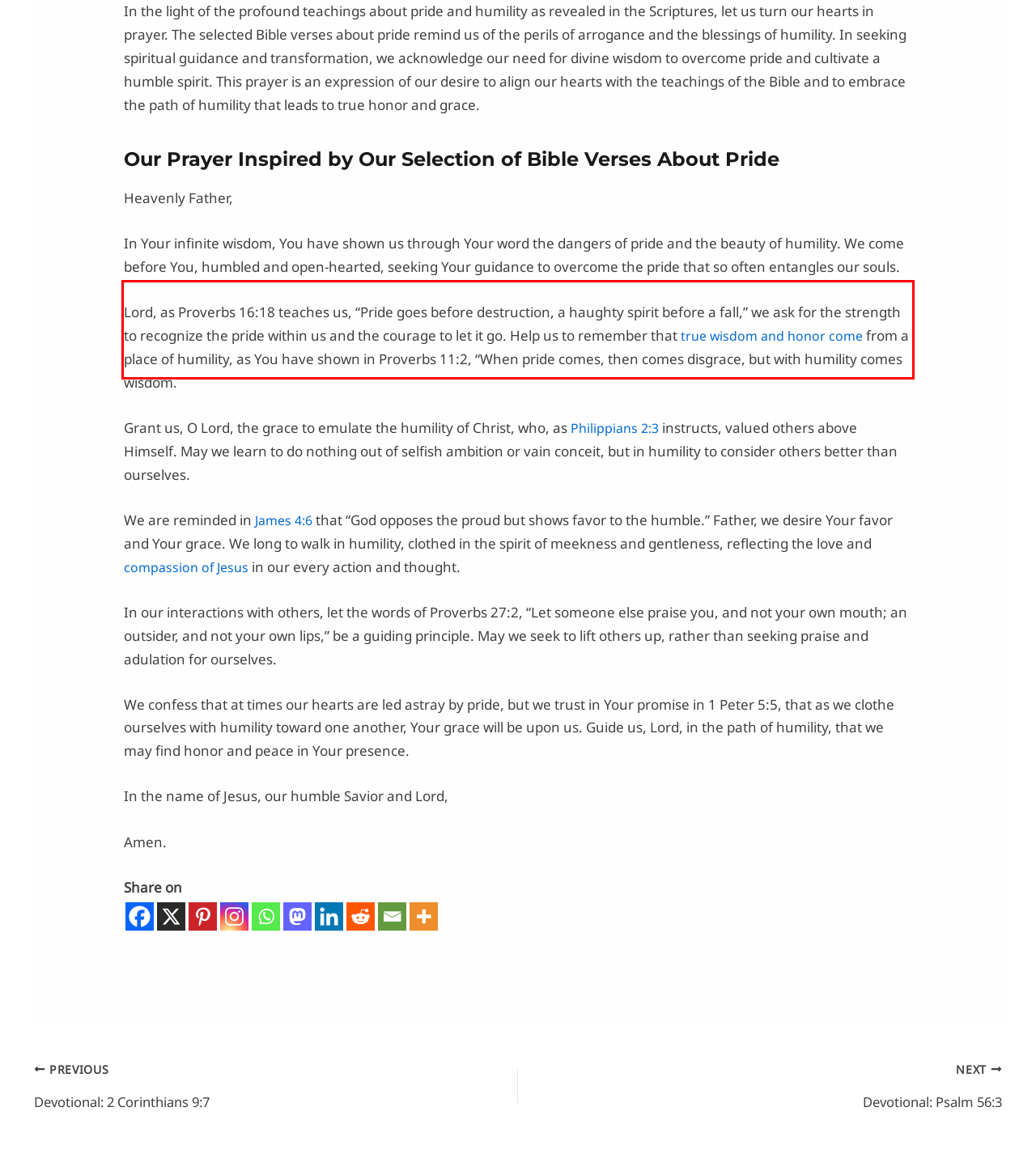Please examine the webpage screenshot and extract the text within the red bounding box using OCR.

Lord, as Proverbs 16:18 teaches us, “Pride goes before destruction, a haughty spirit before a fall,” we ask for the strength to recognize the pride within us and the courage to let it go. Help us to remember that true wisdom and honor come from a place of humility, as You have shown in Proverbs 11:2, “When pride comes, then comes disgrace, but with humility comes wisdom.